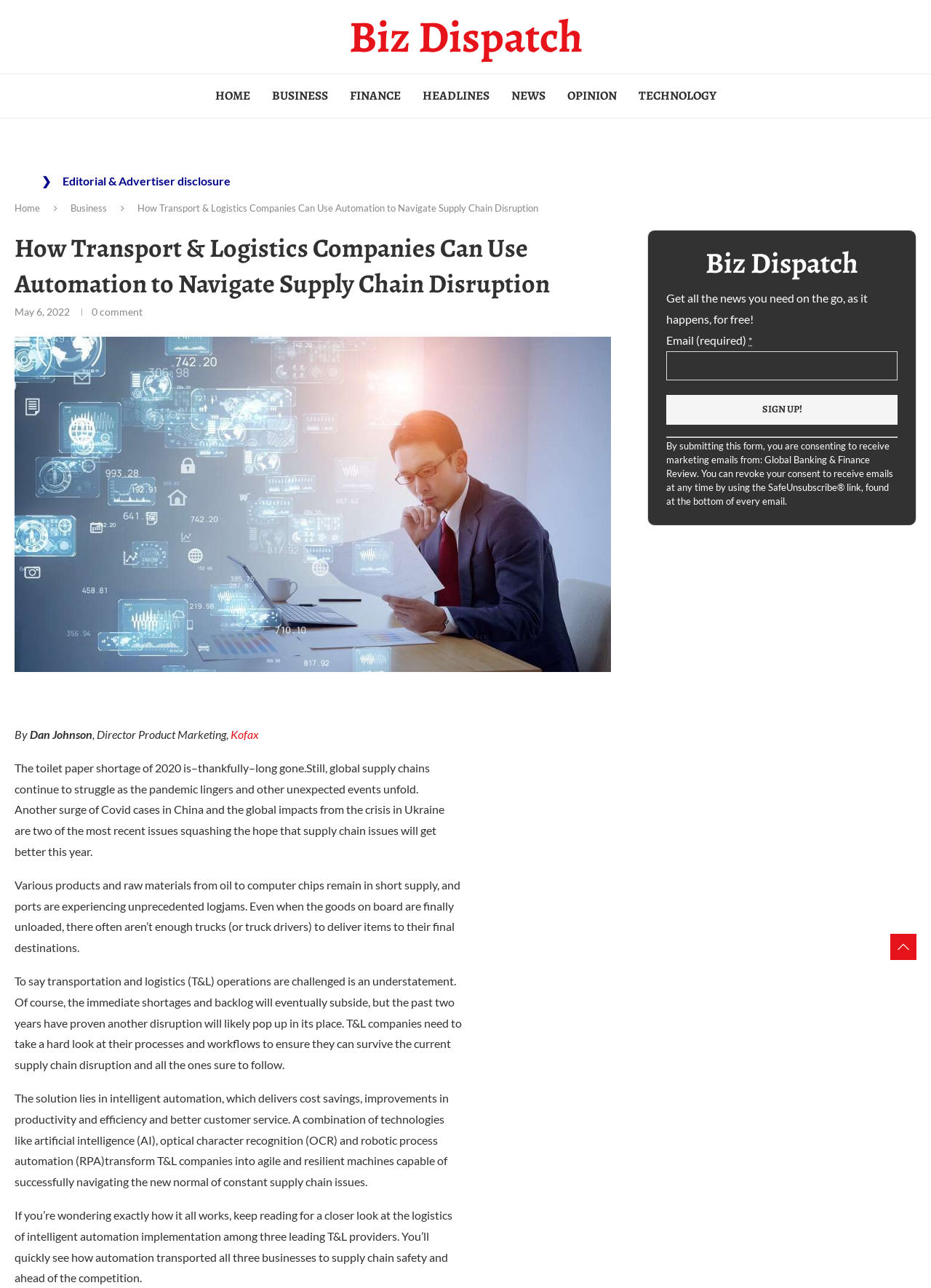What is the date of the article?
Answer the question in as much detail as possible.

The date of the article is mentioned below the article title as 'May 6, 2022'. This information is provided along with the time and the number of comments.